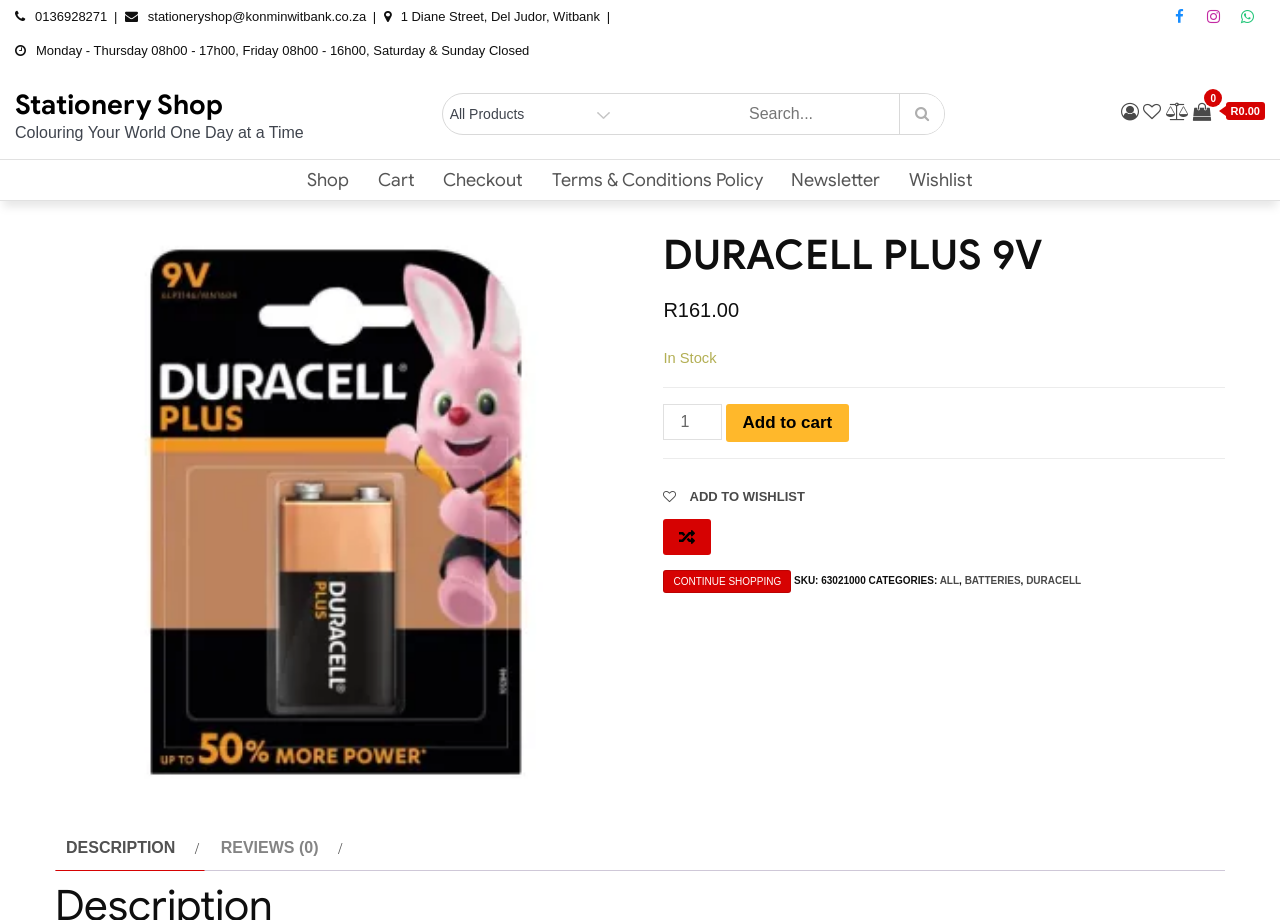Use a single word or phrase to answer the question:
What categories is the product part of?

ALL, BATTERIES, DURACELL